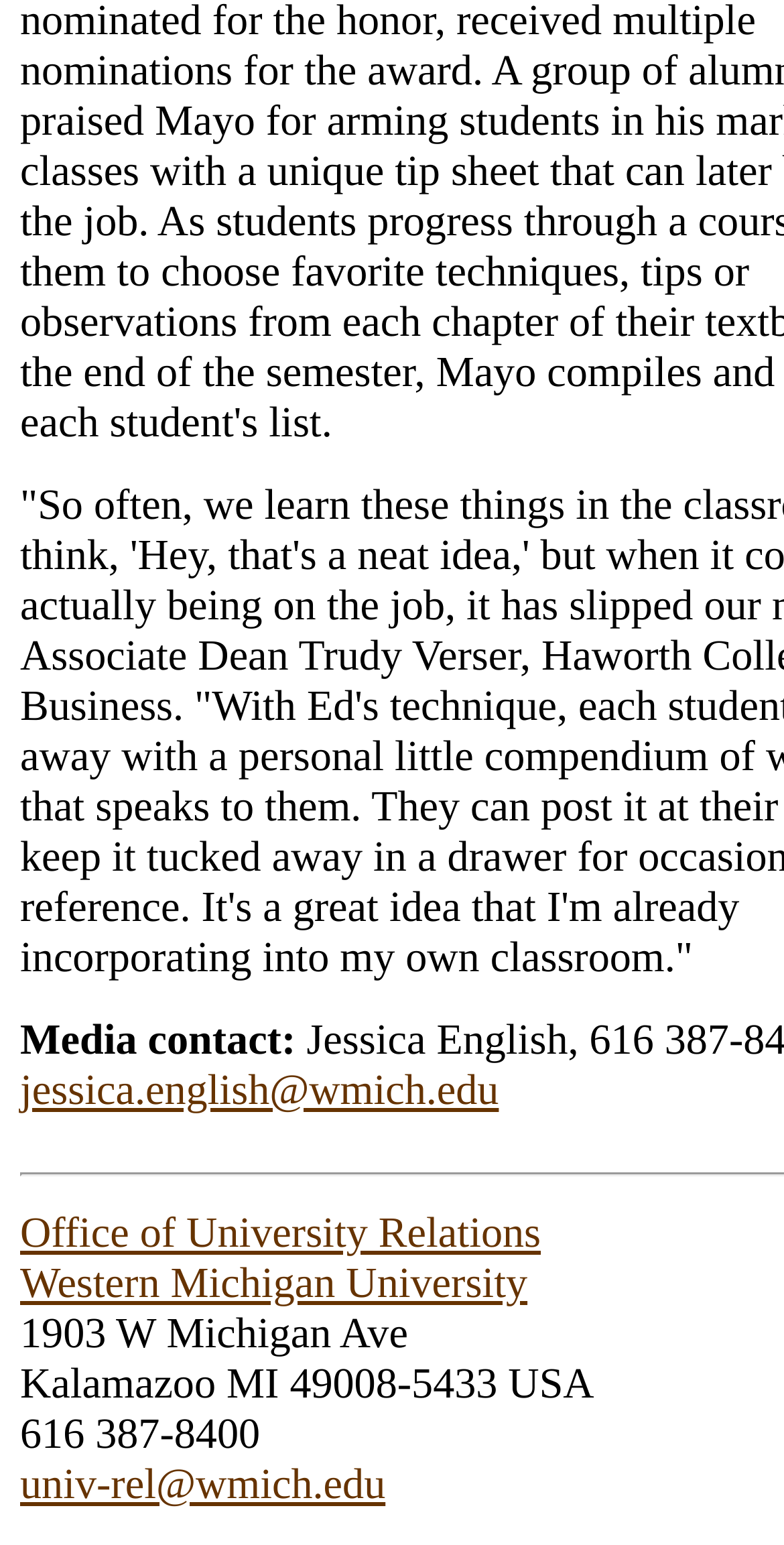Identify the bounding box for the element characterized by the following description: "jessica.english@wmich.edu".

[0.026, 0.69, 0.636, 0.721]